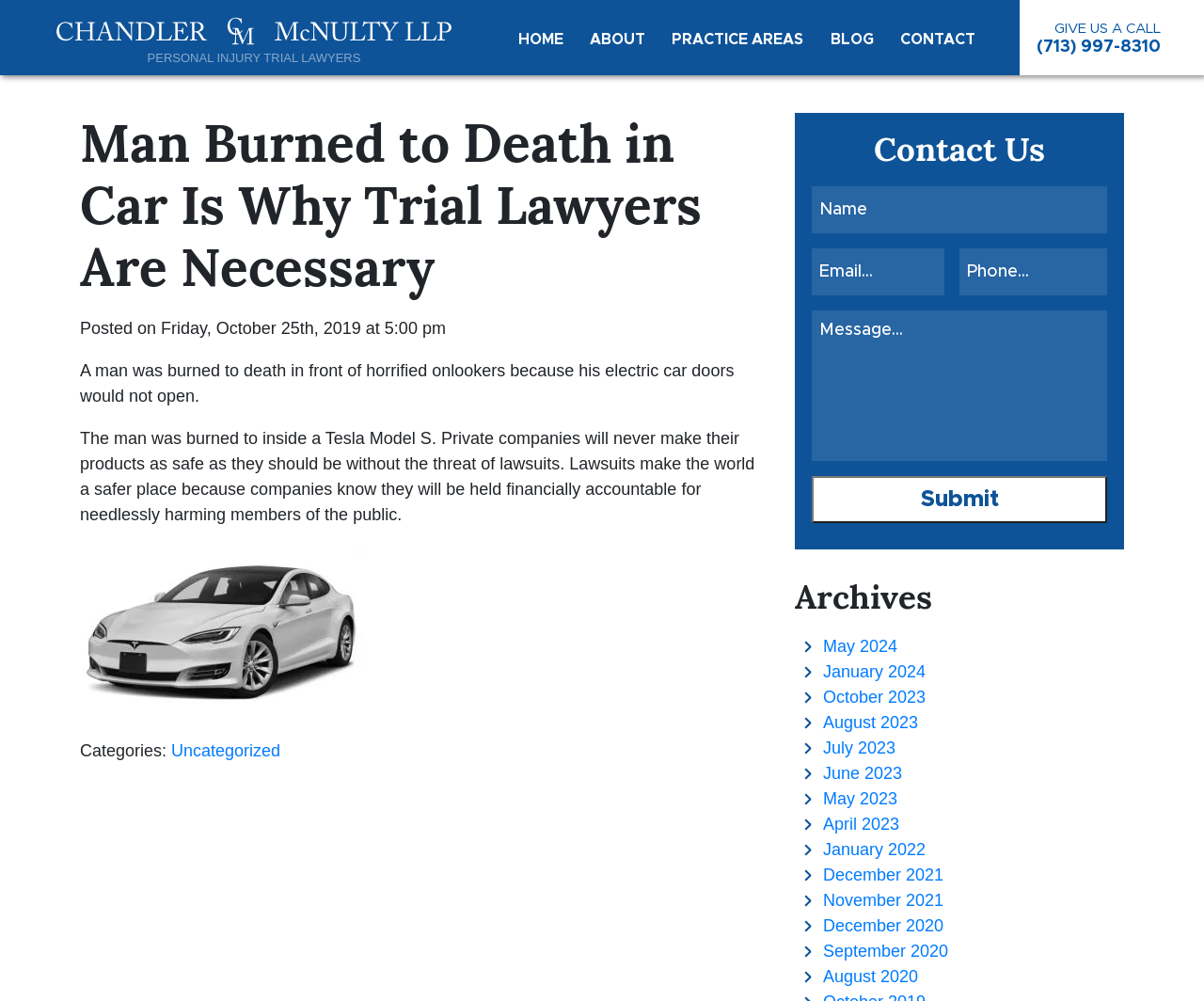Could you identify the text that serves as the heading for this webpage?

Man Burned to Death in Car Is Why Trial Lawyers Are Necessary